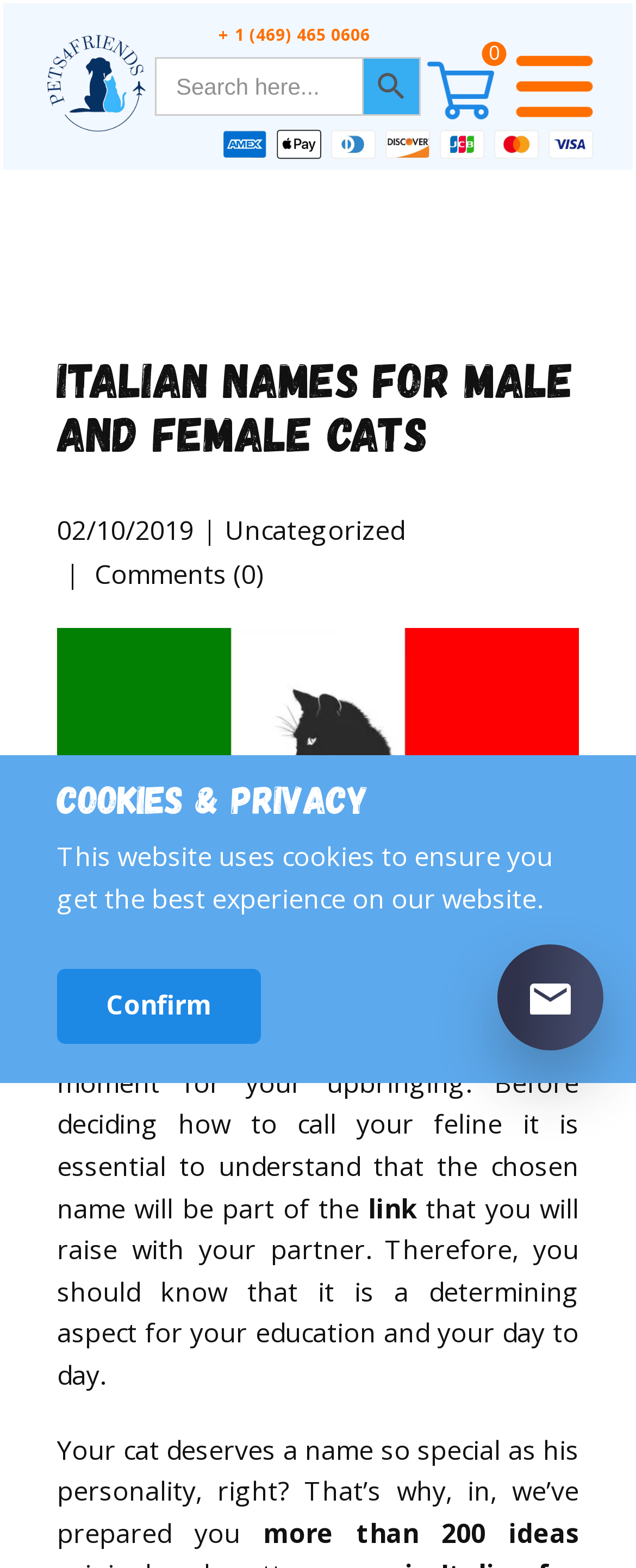What is the purpose of choosing a cat's name?
Using the visual information, respond with a single word or phrase.

Key moment for upbringing